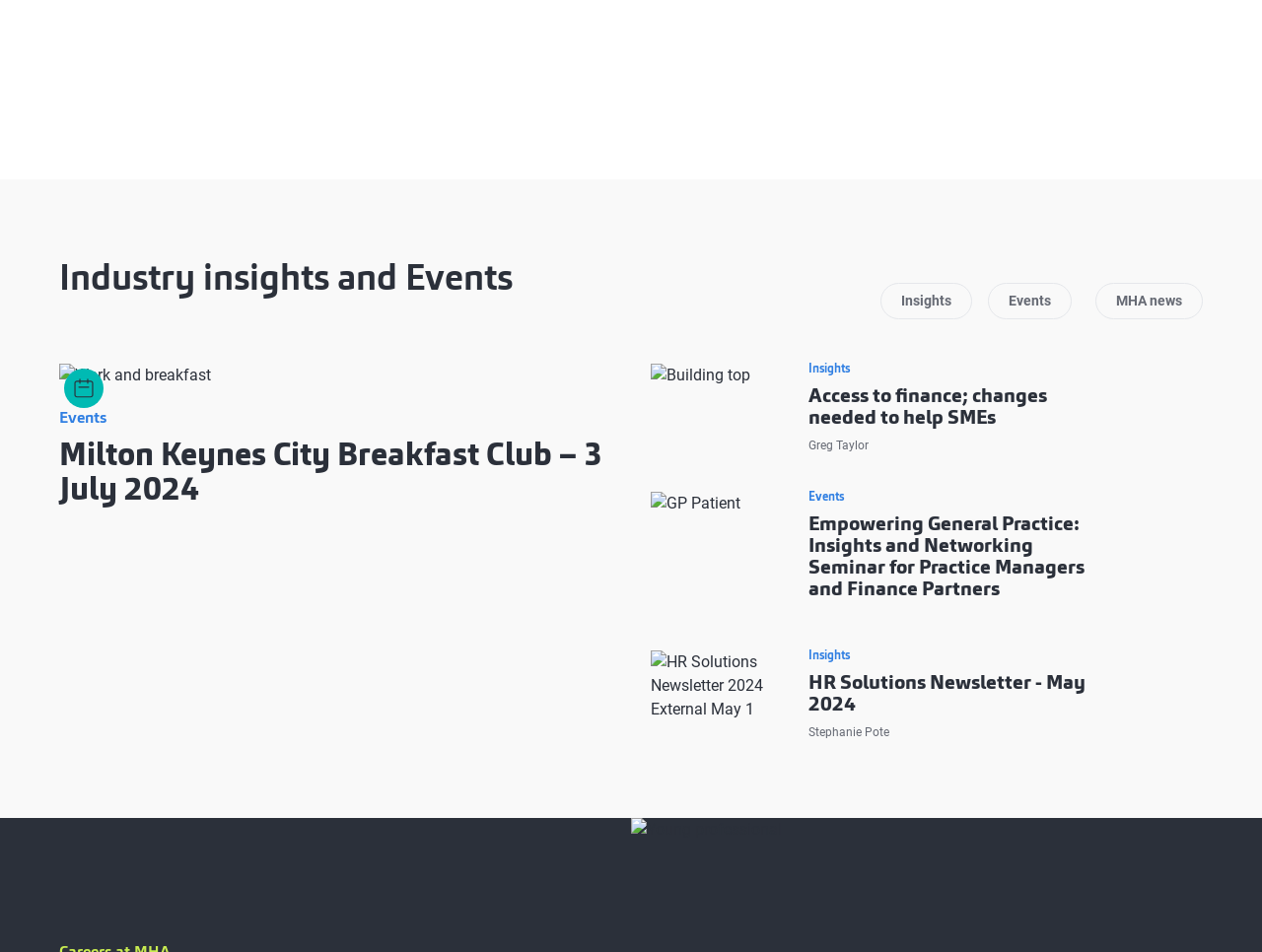Please find the bounding box coordinates of the section that needs to be clicked to achieve this instruction: "Read MHA news".

[0.868, 0.297, 0.953, 0.336]